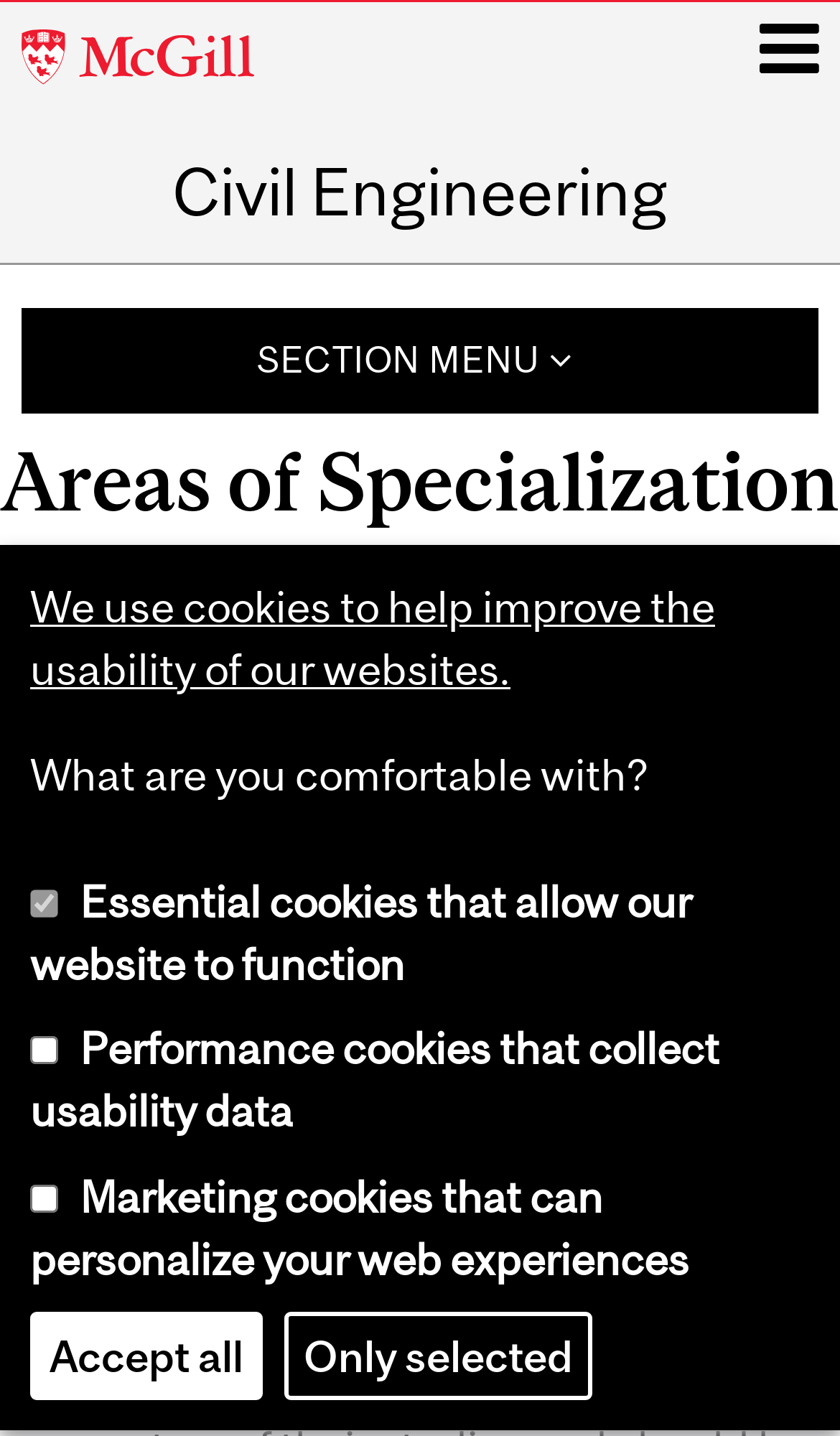What is the main subject of study?
Answer the question with detailed information derived from the image.

I determined the answer by examining the link with the text 'Civil Engineering' at the top of the page, which implies that it is the main subject of study.